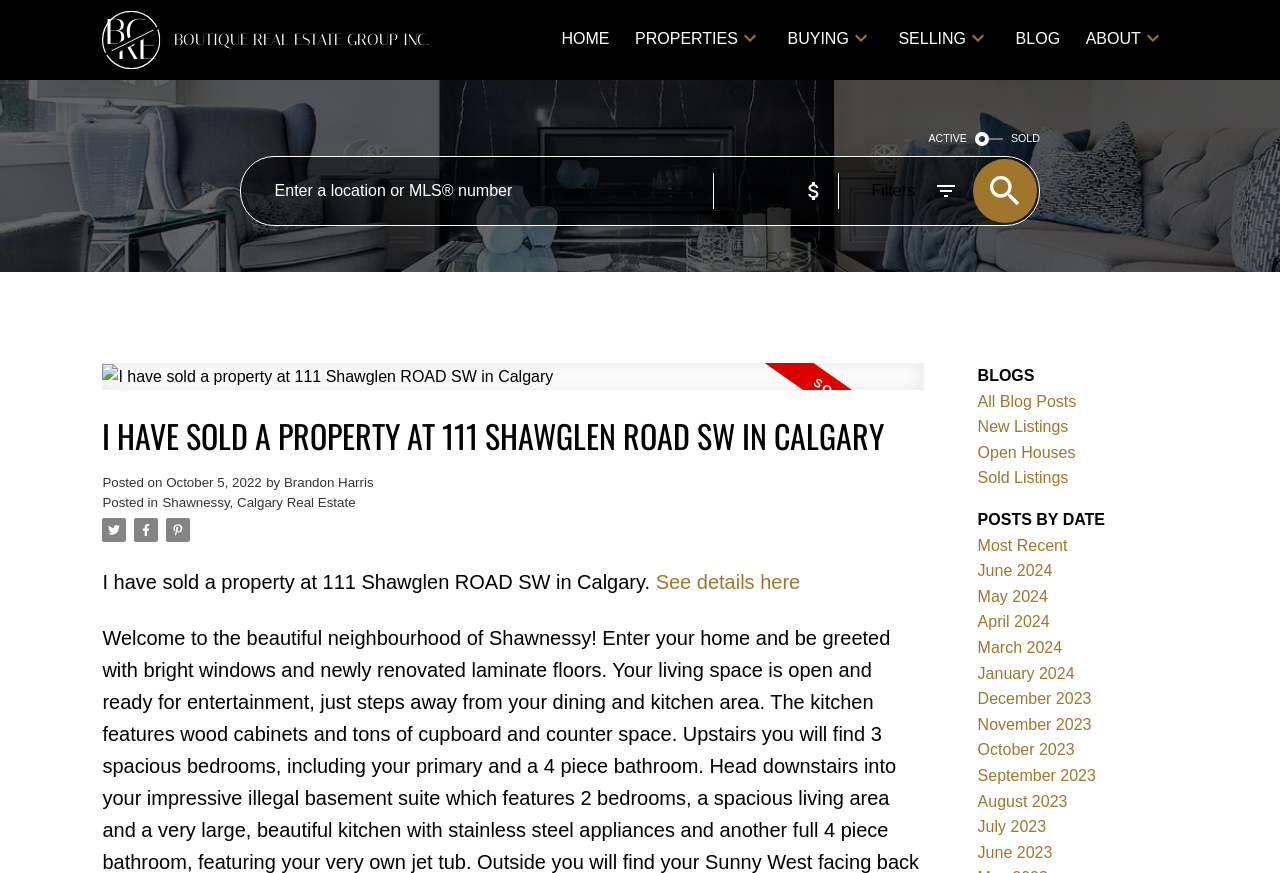Please extract the title of the webpage.

I HAVE SOLD A PROPERTY AT 111 SHAWGLEN ROAD SW IN CALGARY